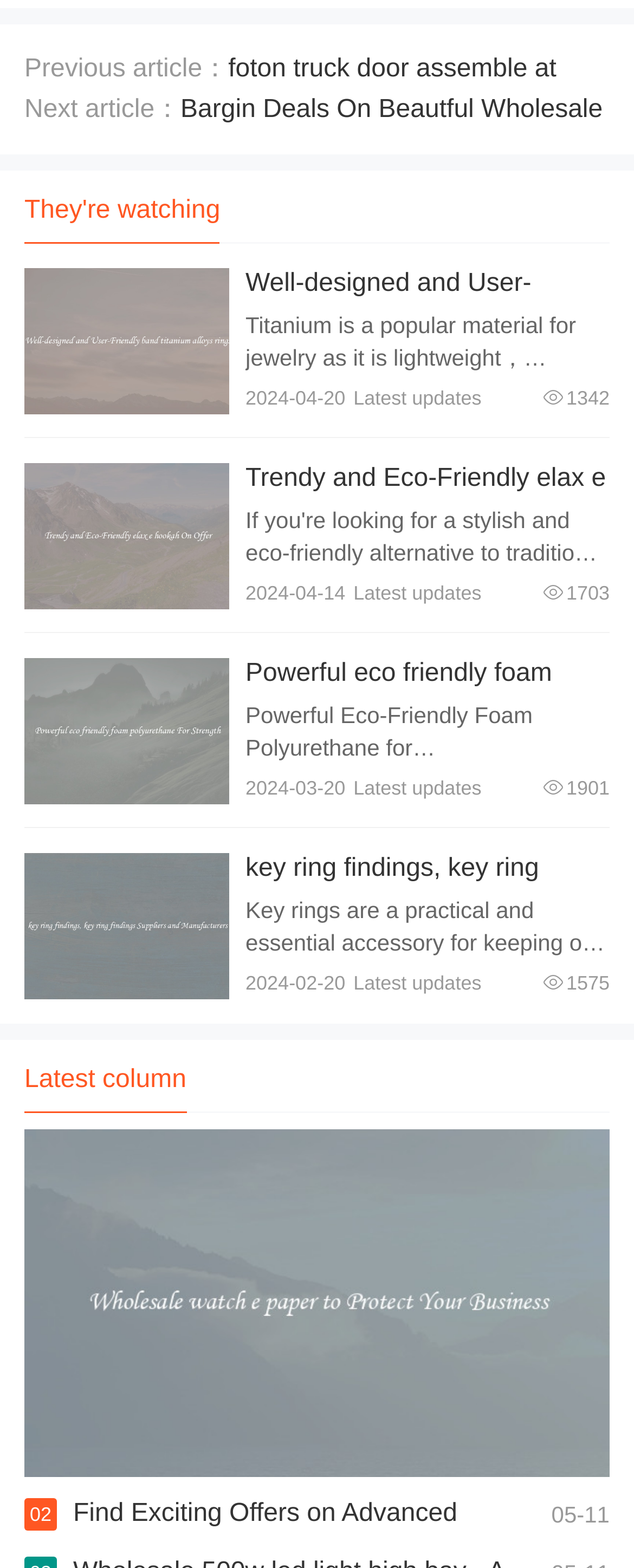Determine the bounding box coordinates for the UI element with the following description: "View details". The coordinates should be four float numbers between 0 and 1, represented as [left, top, right, bottom].

[0.038, 0.544, 0.362, 0.637]